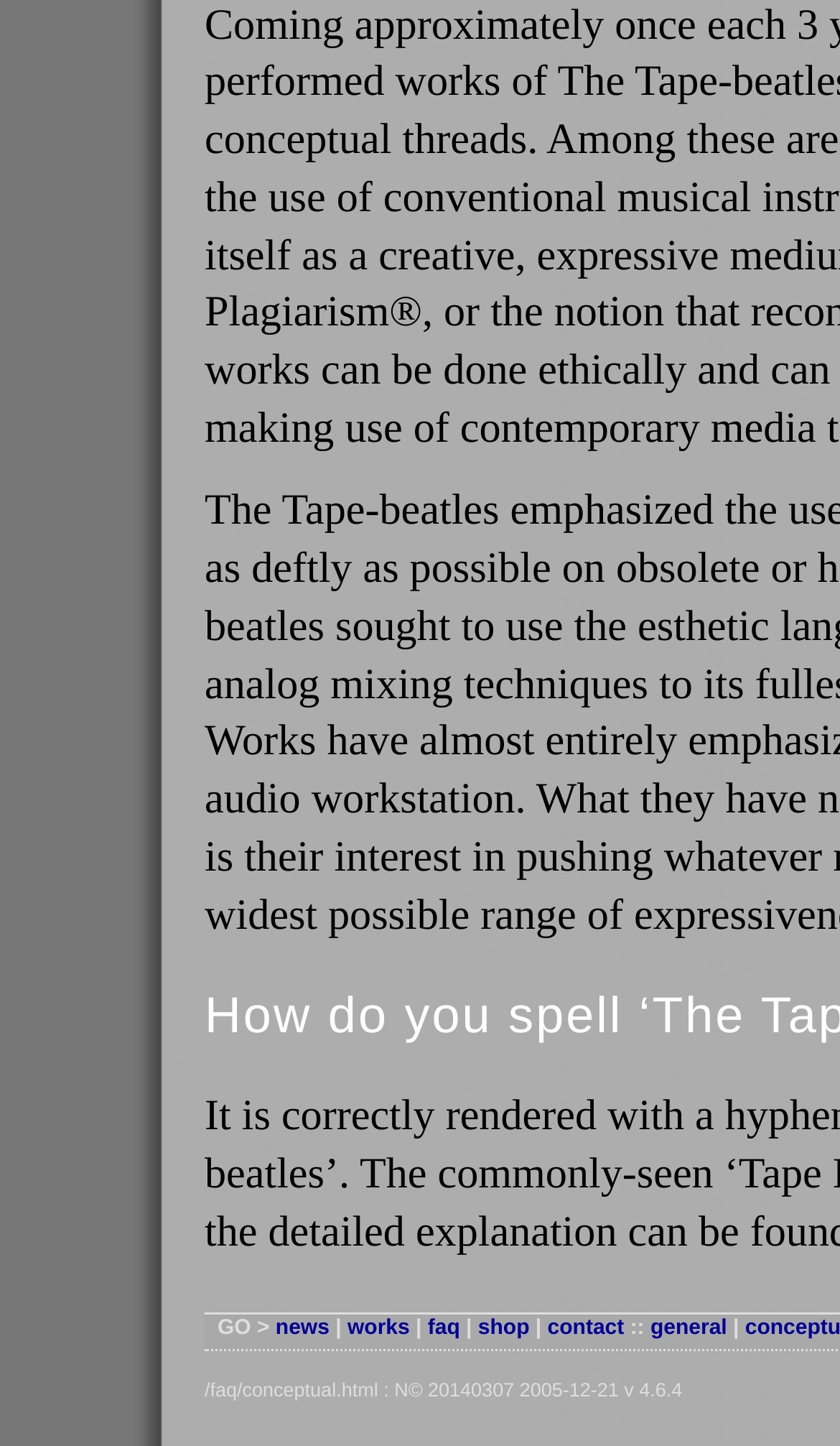Determine the bounding box coordinates (top-left x, top-left y, bottom-right x, bottom-right y) of the UI element described in the following text: faq

[0.509, 0.911, 0.548, 0.928]